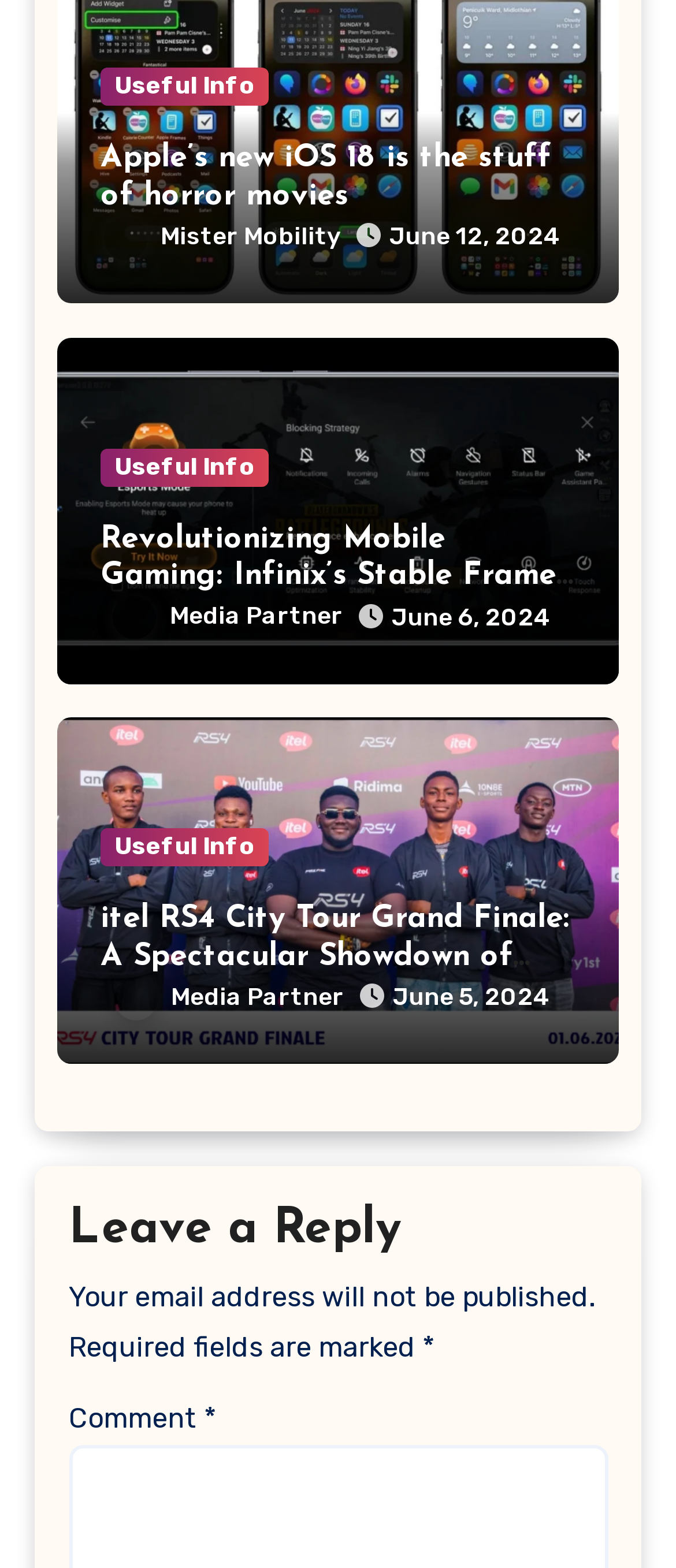Please specify the bounding box coordinates of the clickable region necessary for completing the following instruction: "Leave a reply". The coordinates must consist of four float numbers between 0 and 1, i.e., [left, top, right, bottom].

[0.101, 0.765, 0.899, 0.805]